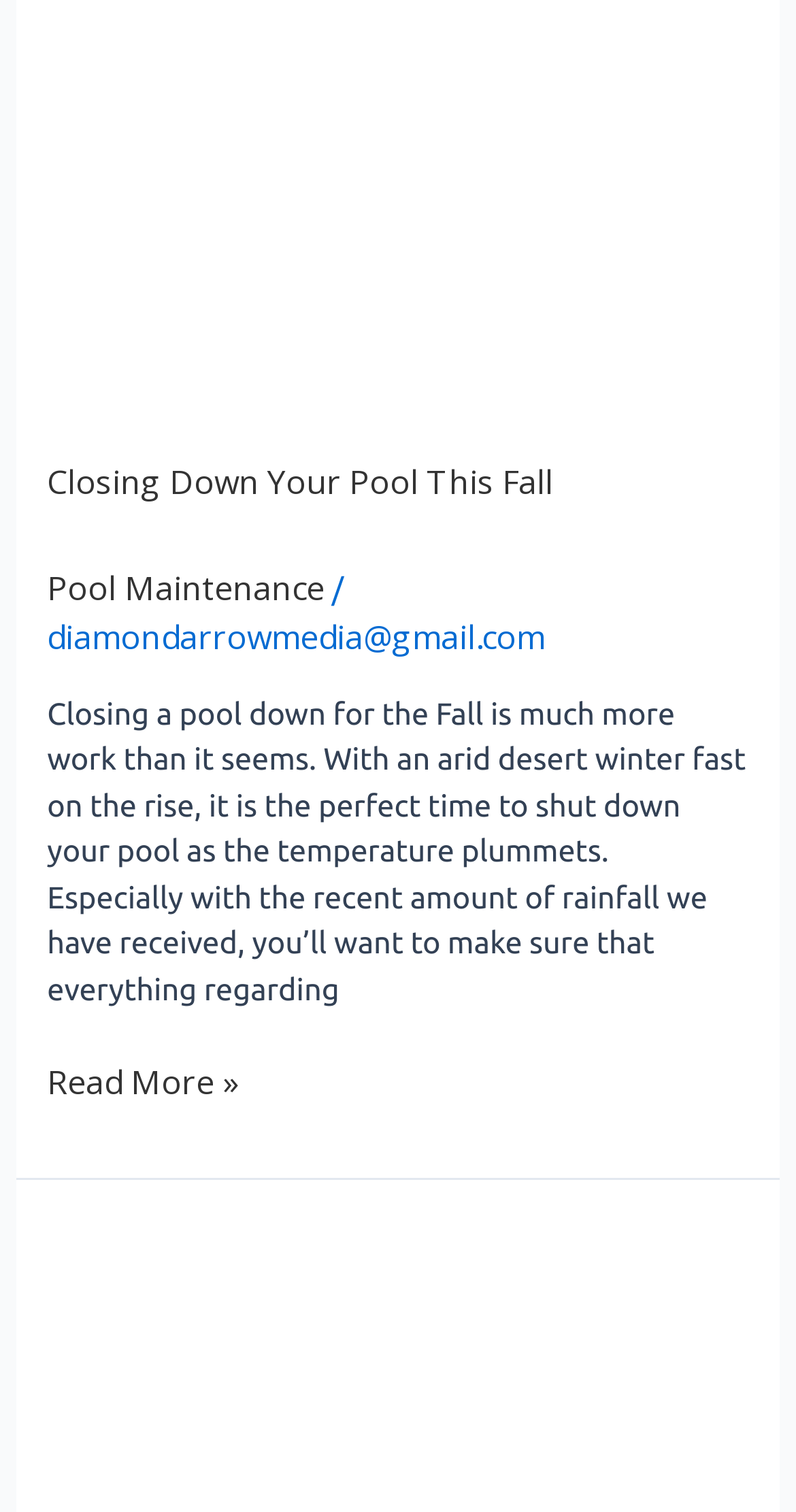What is the purpose of the link 'Read More »'?
Look at the image and answer the question with a single word or phrase.

To read more about pool closing